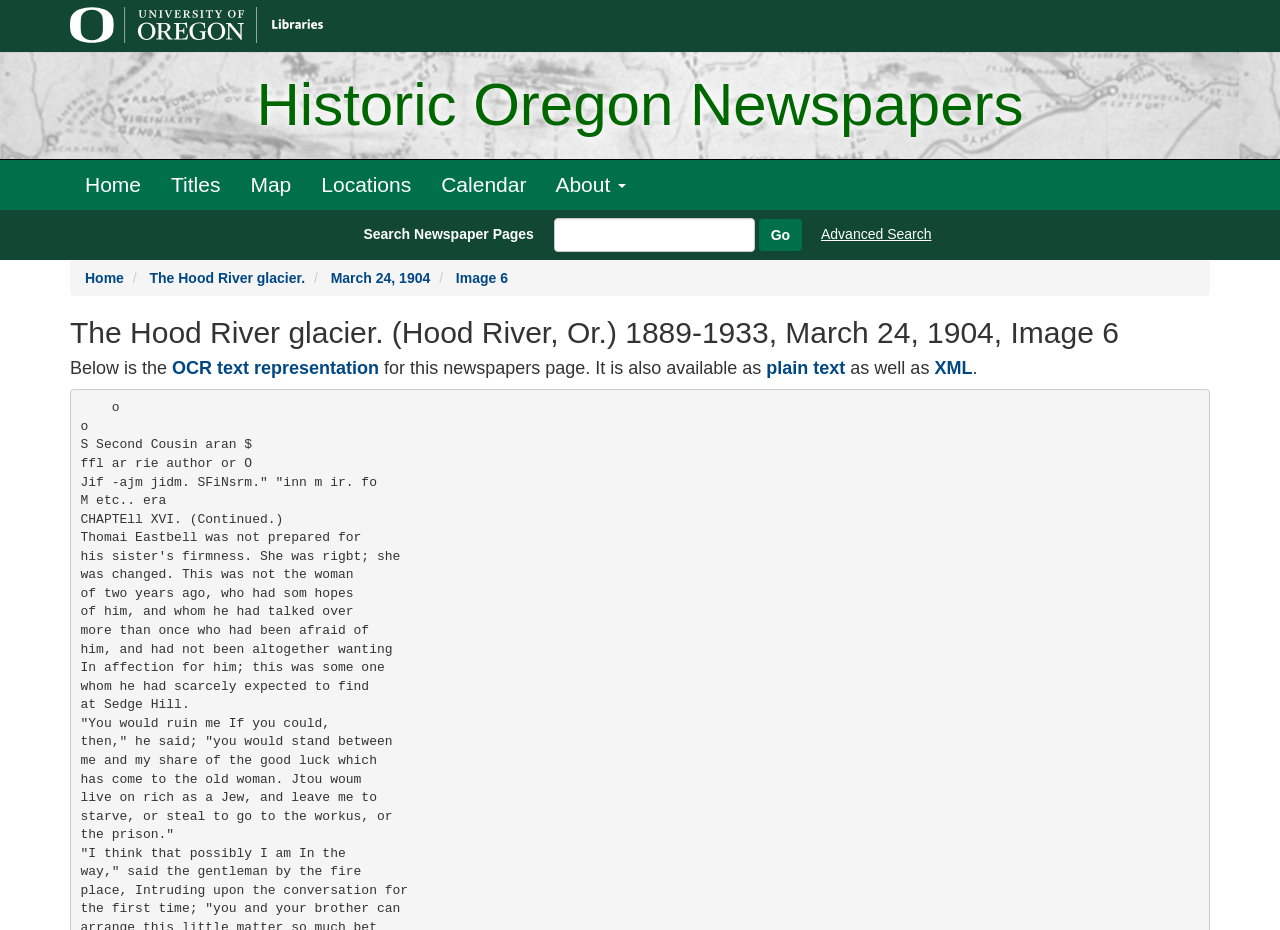Please locate the bounding box coordinates of the element that should be clicked to complete the given instruction: "View OCR text representation".

[0.134, 0.385, 0.296, 0.406]